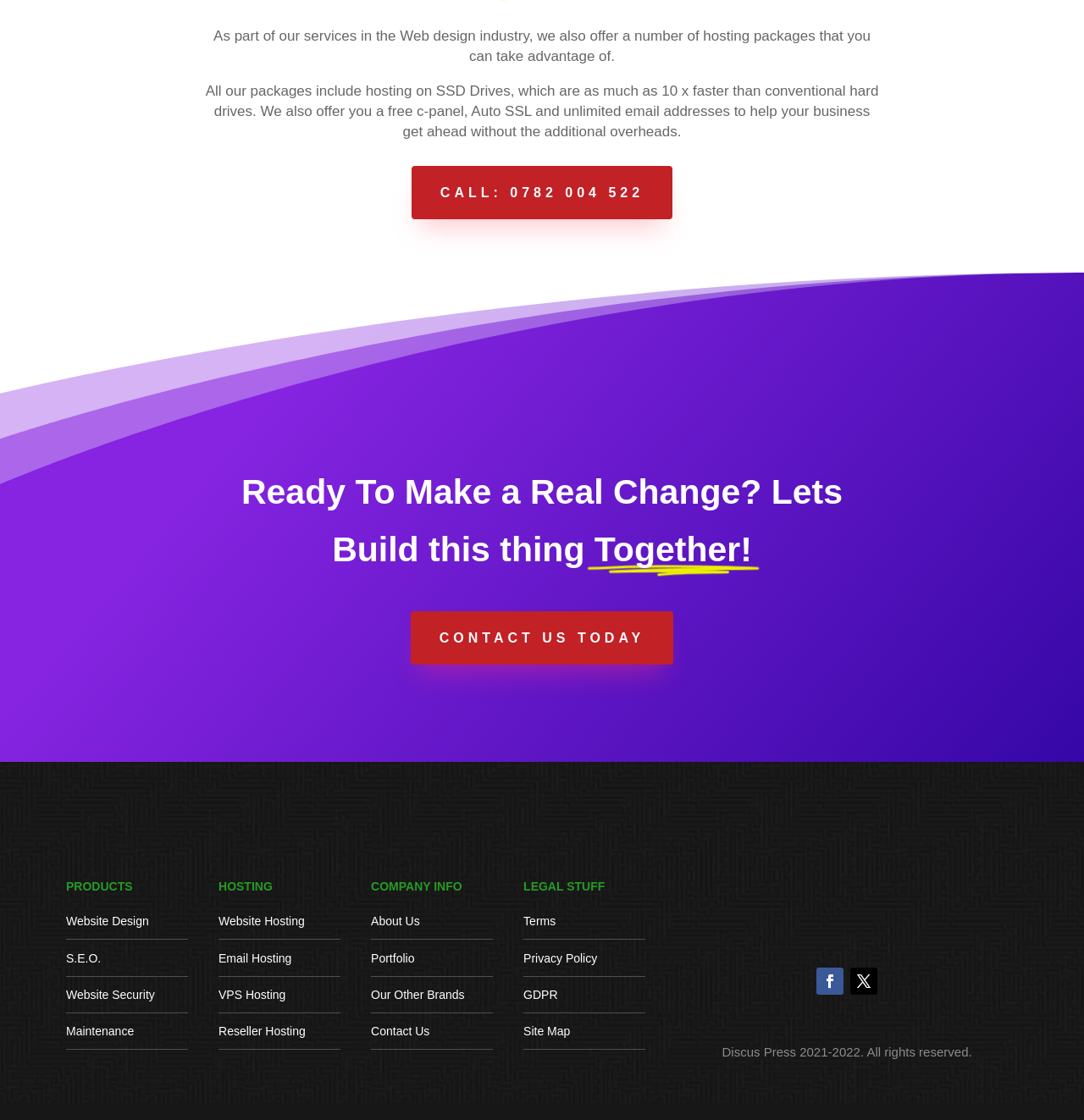Provide the bounding box coordinates of the HTML element this sentence describes: "Call: 0782 004 522".

[0.38, 0.148, 0.62, 0.196]